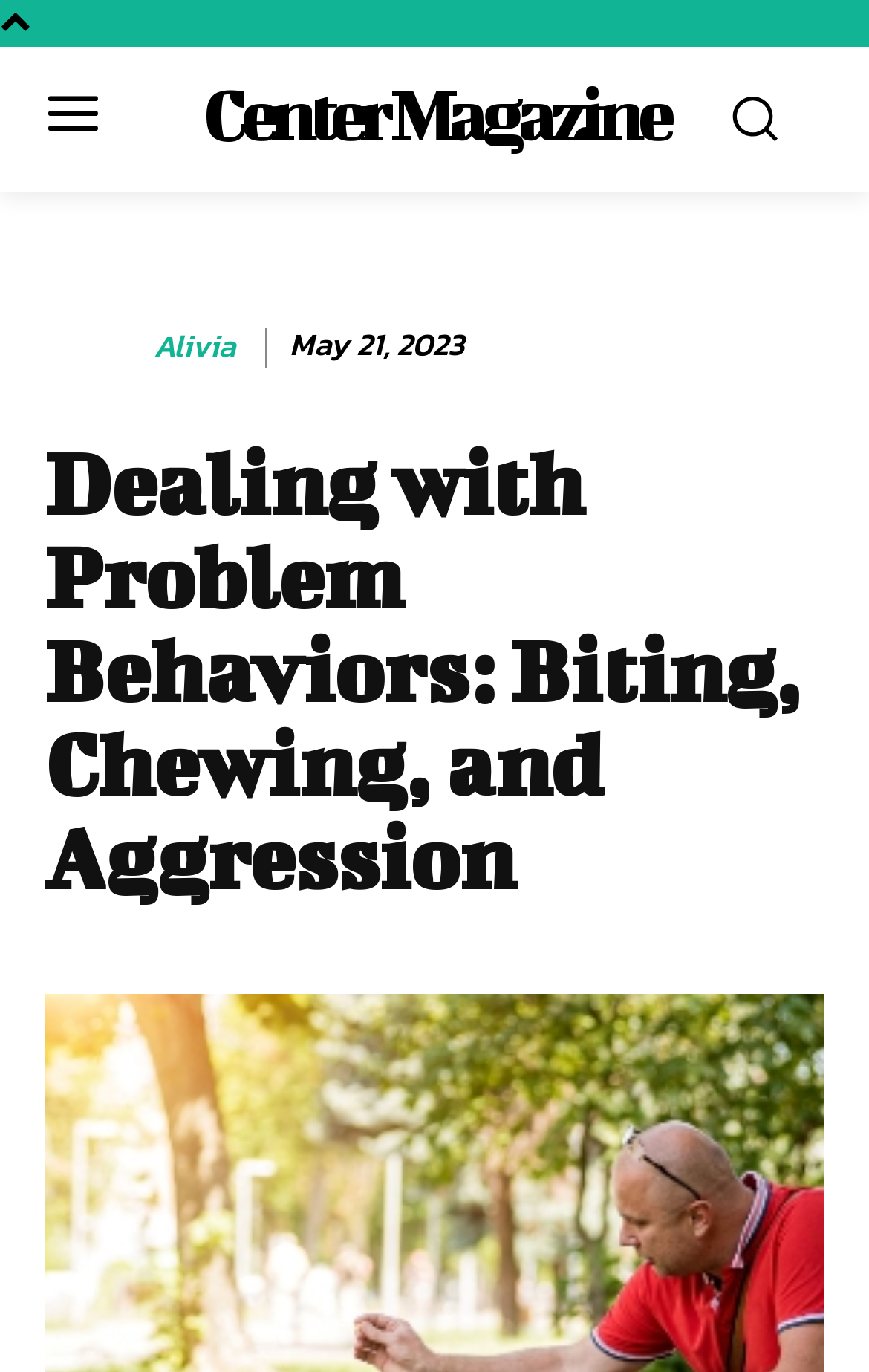Generate a comprehensive description of the webpage.

The webpage appears to be a blog post titled "Dealing with Problem Behaviors: Biting, Chewing, and Aggression". At the top left of the page, there is a link to "Center Magazine". To the right of this link, there is an image. Below the image, there are two links to "Alivia", with the first one having a corresponding image of "Alivia" to its right. Next to the second "Alivia" link, there is a timestamp indicating the post was published on "May 21, 2023". 

The main content of the blog post is headed by a large heading that spans almost the entire width of the page, which is the same title as the webpage. The blog post discusses the causes of problem behaviors and how to effectively deal with them.